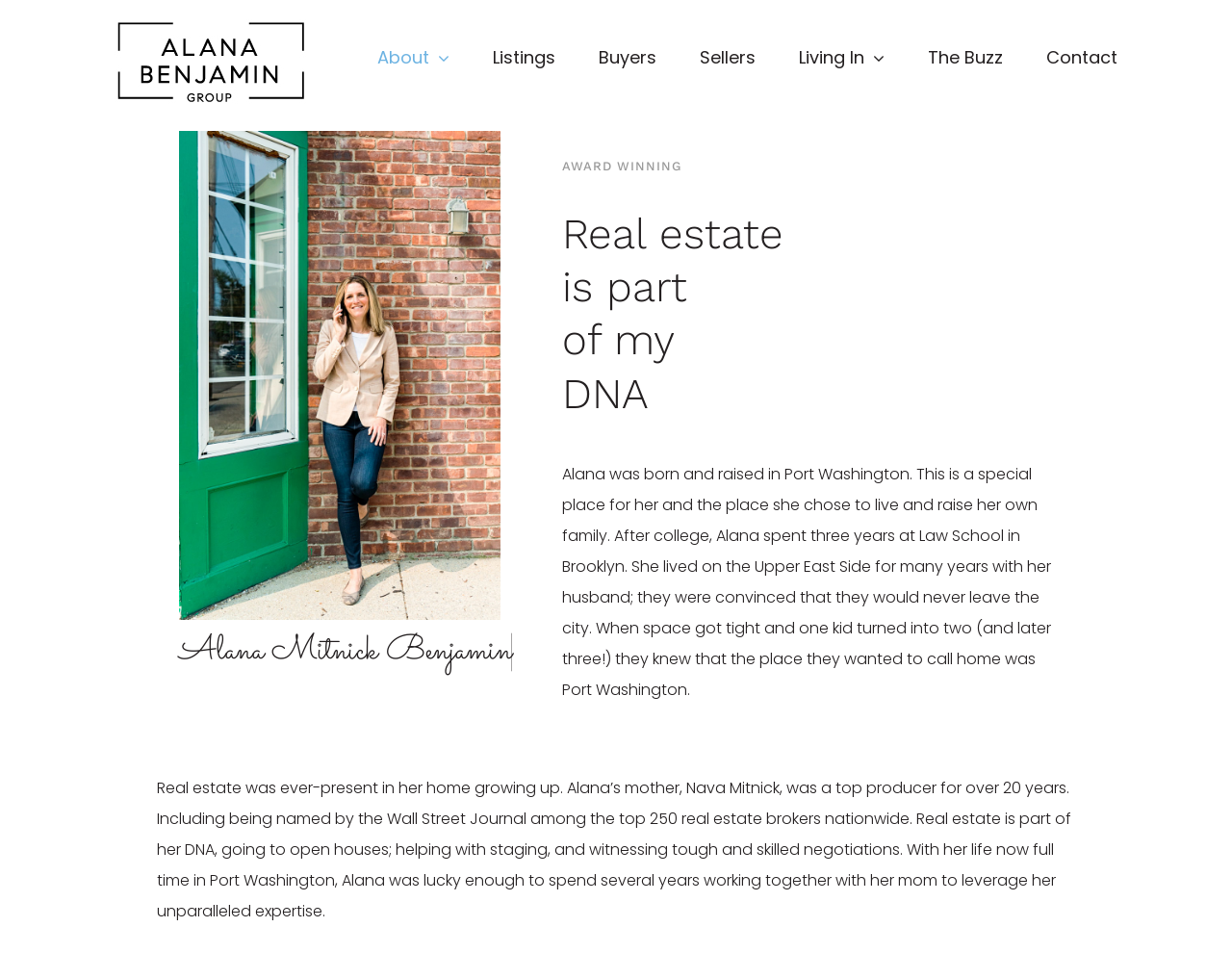Find the bounding box coordinates for the area you need to click to carry out the instruction: "Contact Alana Benjamin". The coordinates should be four float numbers between 0 and 1, indicated as [left, top, right, bottom].

[0.849, 0.0, 0.907, 0.121]